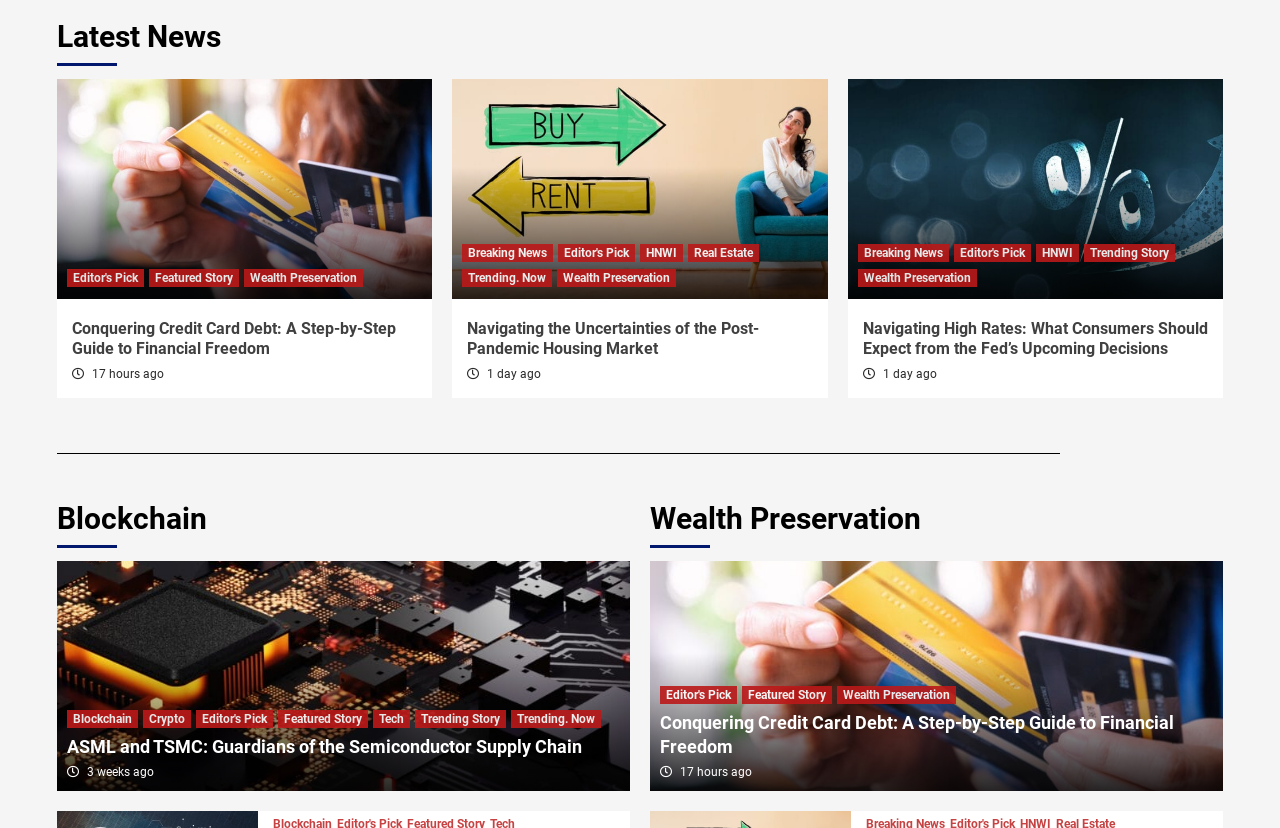Find the coordinates for the bounding box of the element with this description: "Crypto".

[0.112, 0.857, 0.149, 0.879]